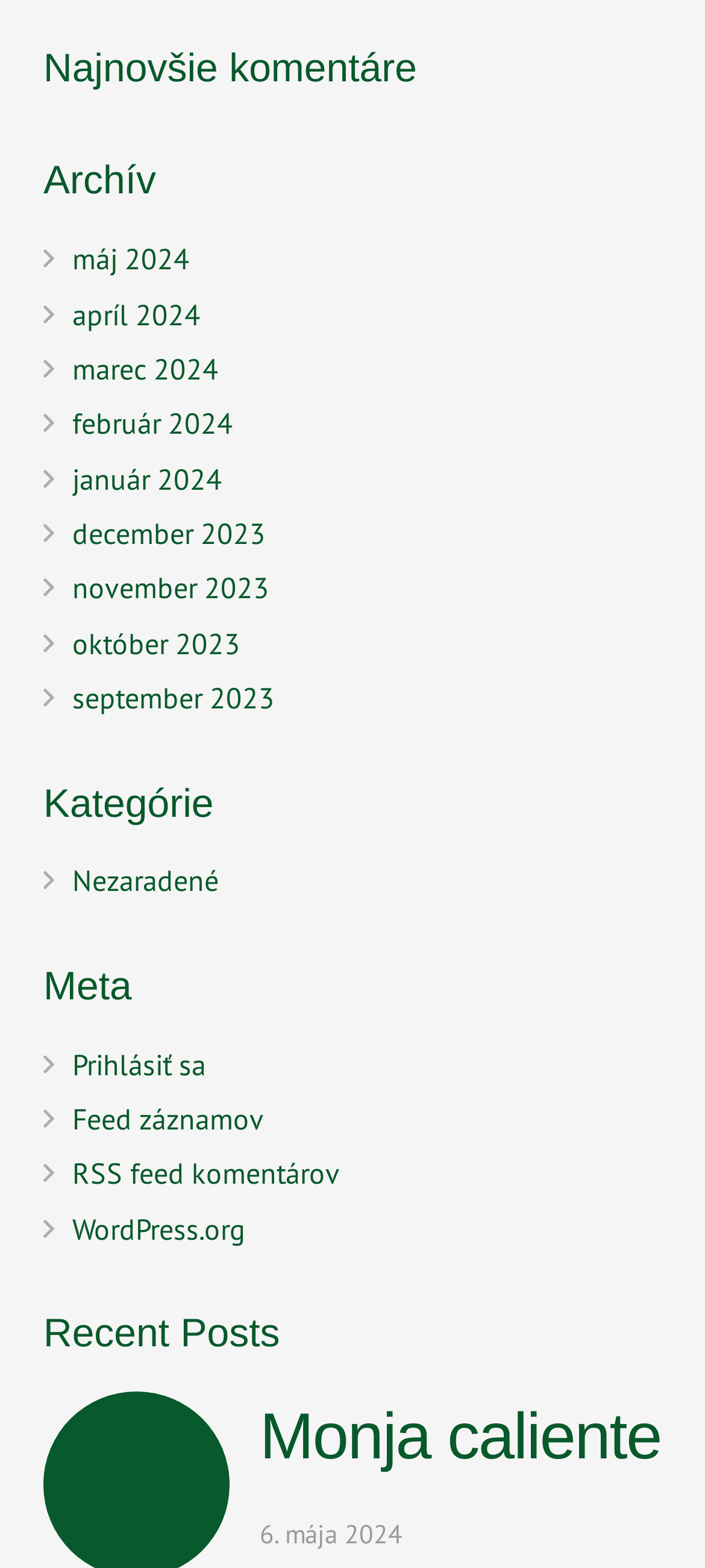Determine the bounding box coordinates of the clickable area required to perform the following instruction: "View uncategorized posts". The coordinates should be represented as four float numbers between 0 and 1: [left, top, right, bottom].

[0.103, 0.55, 0.31, 0.573]